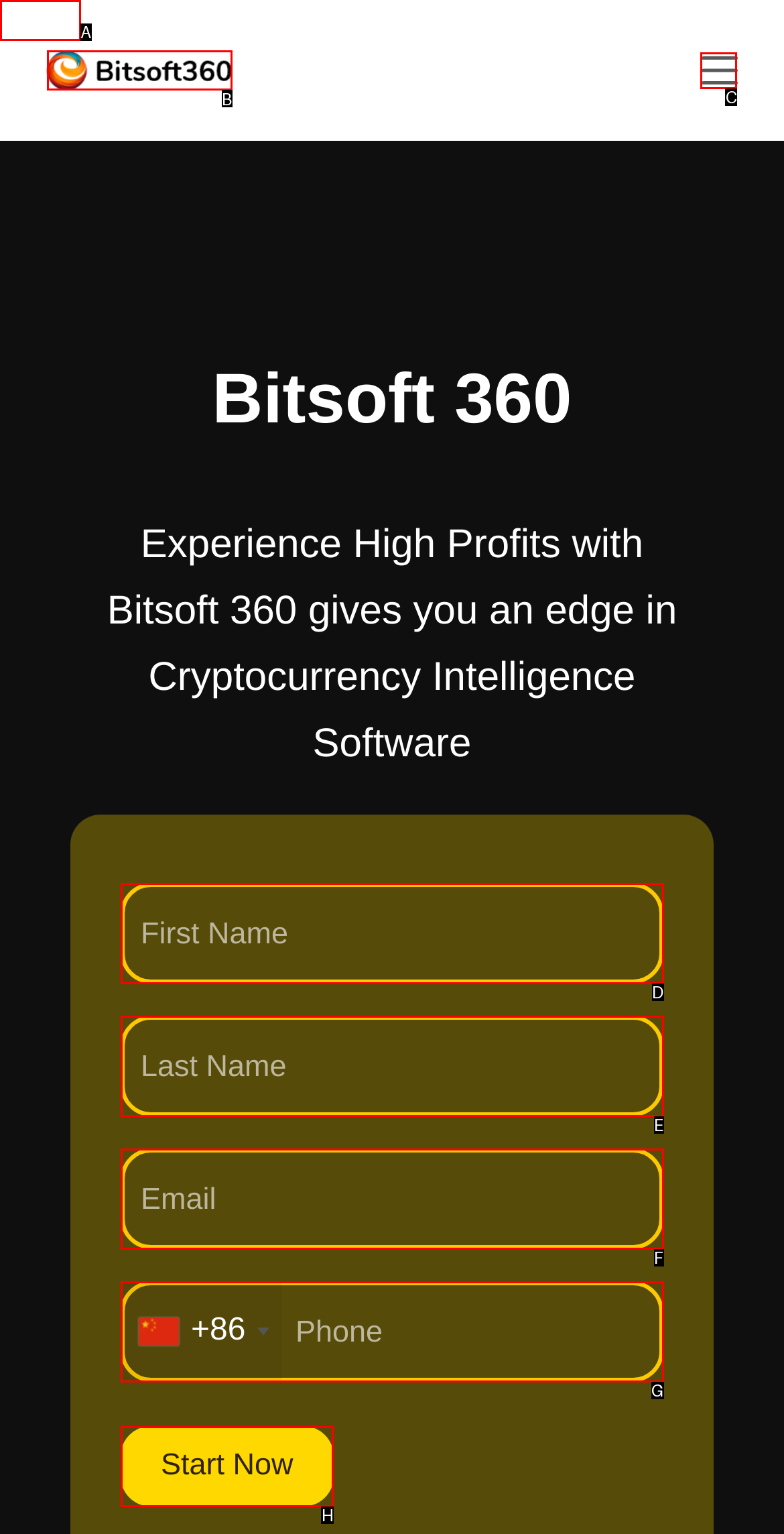Pick the HTML element that should be clicked to execute the task: Click the 'Bitsoft 360' link
Respond with the letter corresponding to the correct choice.

B